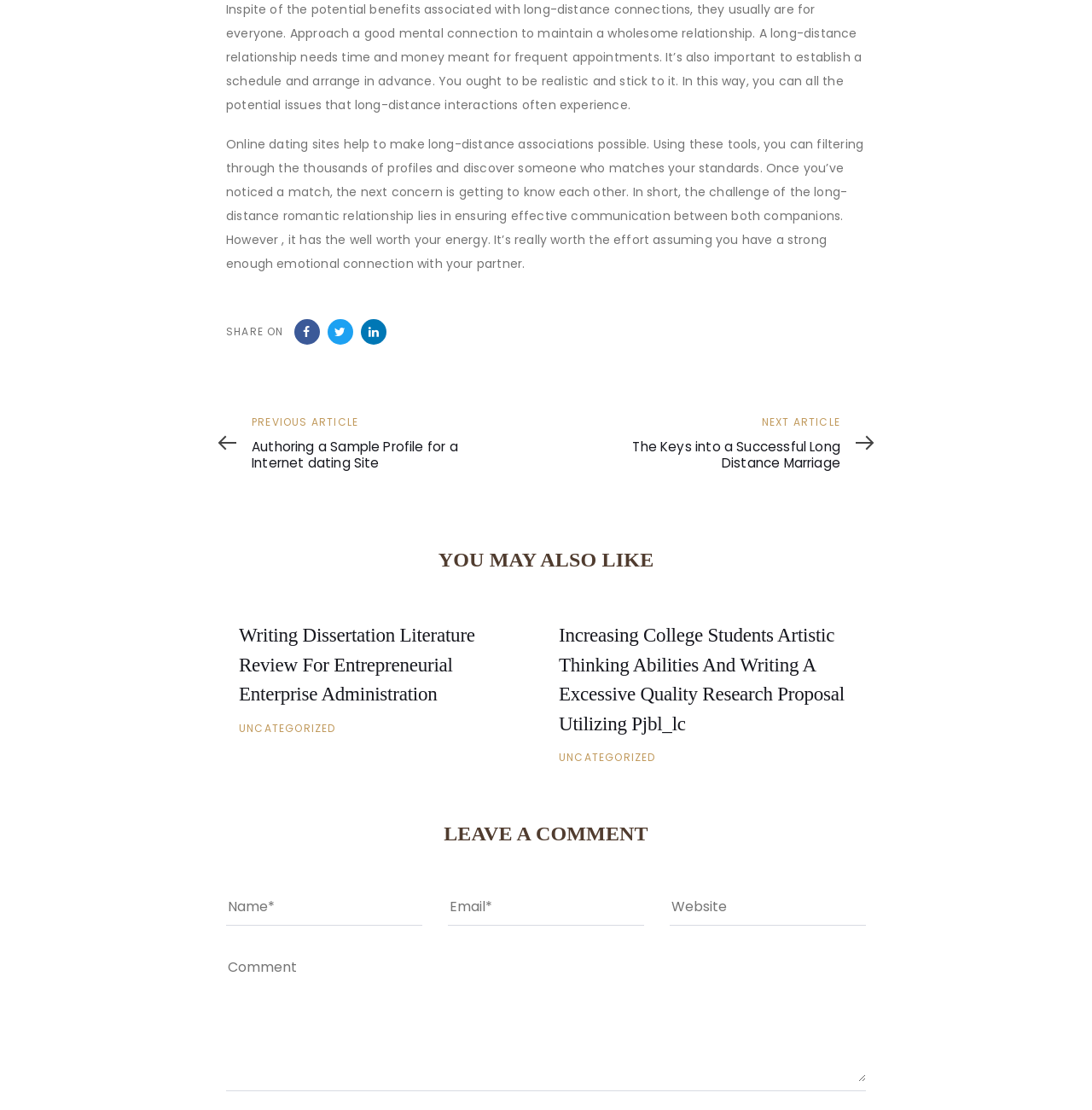Extract the bounding box coordinates of the UI element described by: "Uncategorized". The coordinates should include four float numbers ranging from 0 to 1, e.g., [left, top, right, bottom].

[0.219, 0.649, 0.308, 0.662]